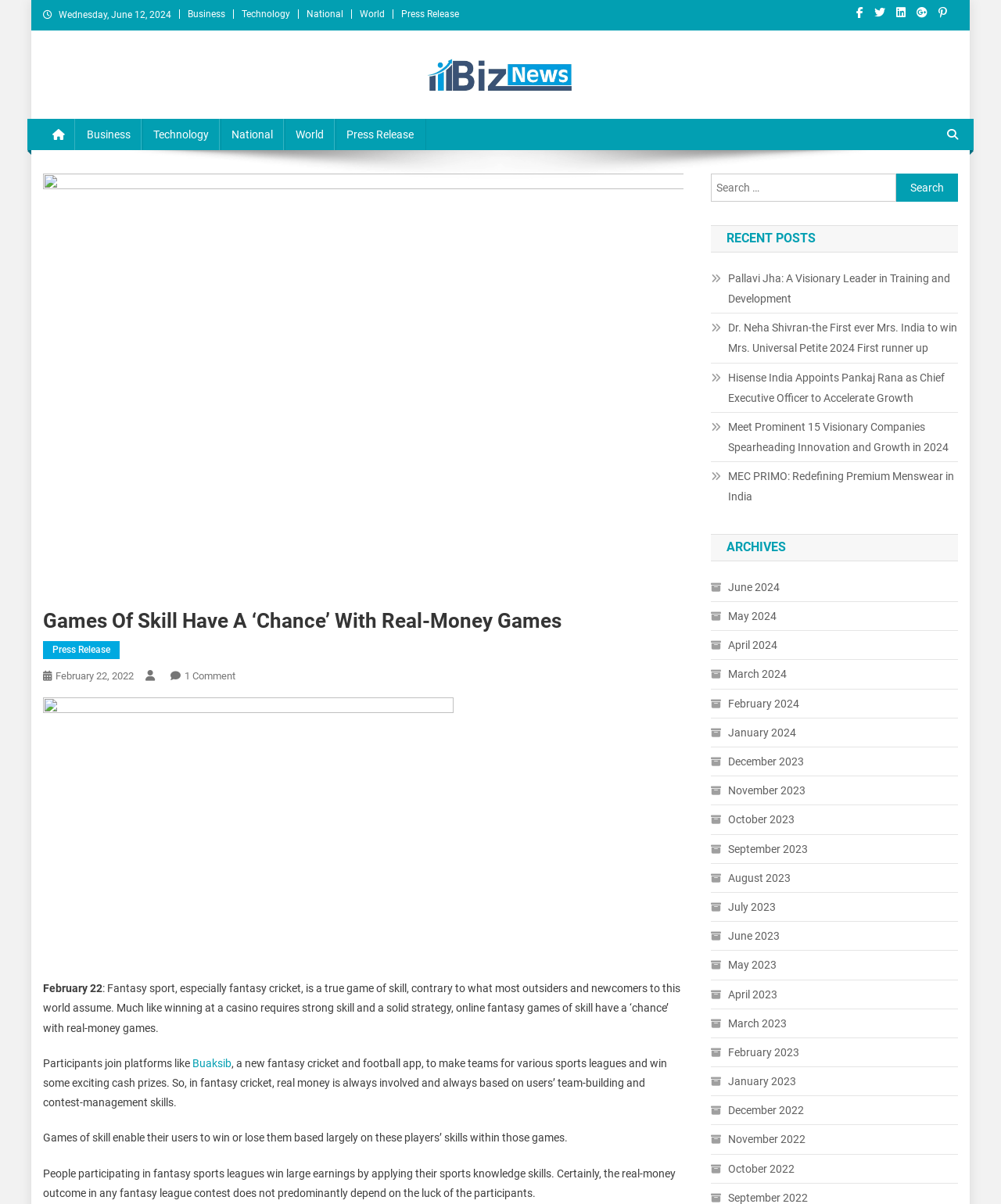Provide the bounding box coordinates of the UI element this sentence describes: "parent_node: Search for: value="Search"".

[0.895, 0.144, 0.957, 0.168]